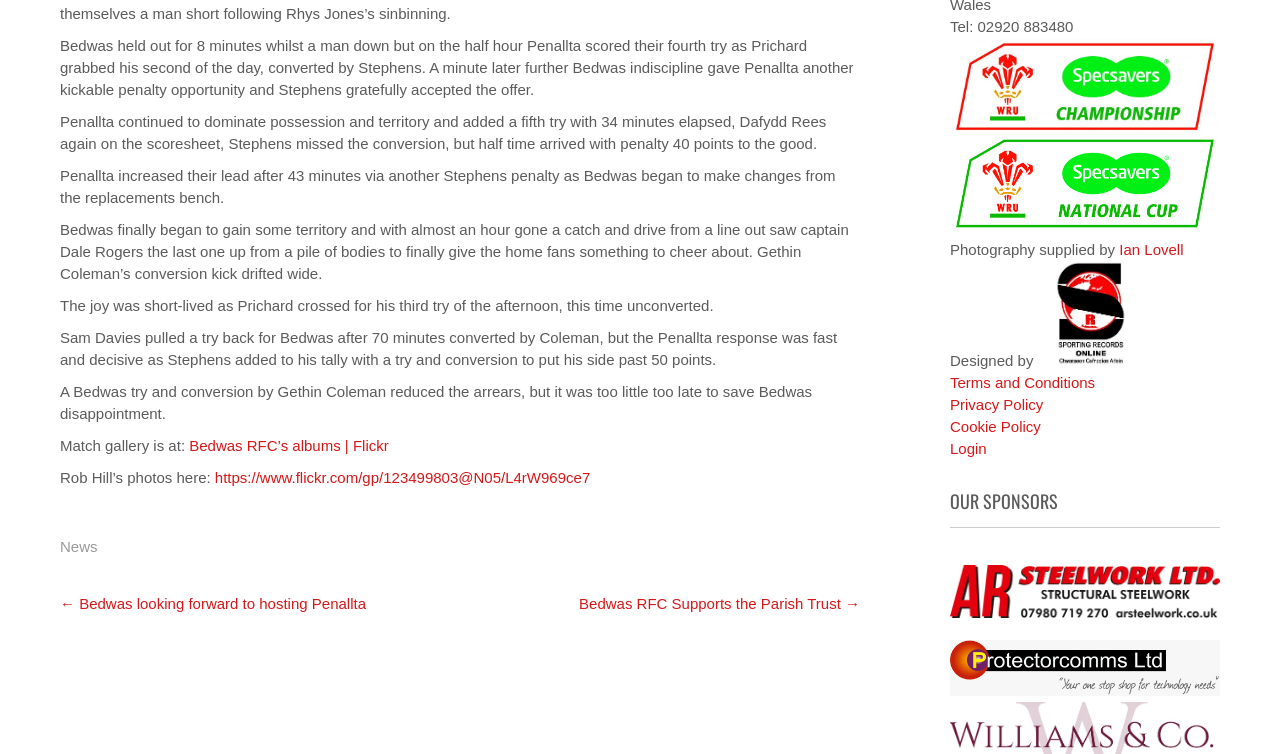Look at the image and write a detailed answer to the question: 
What is the sport being described?

Based on the text content, it appears that the webpage is describing a rugby match between two teams, Bedwas and Penallta. The text mentions tries, conversions, and penalties, which are all terms commonly used in rugby.